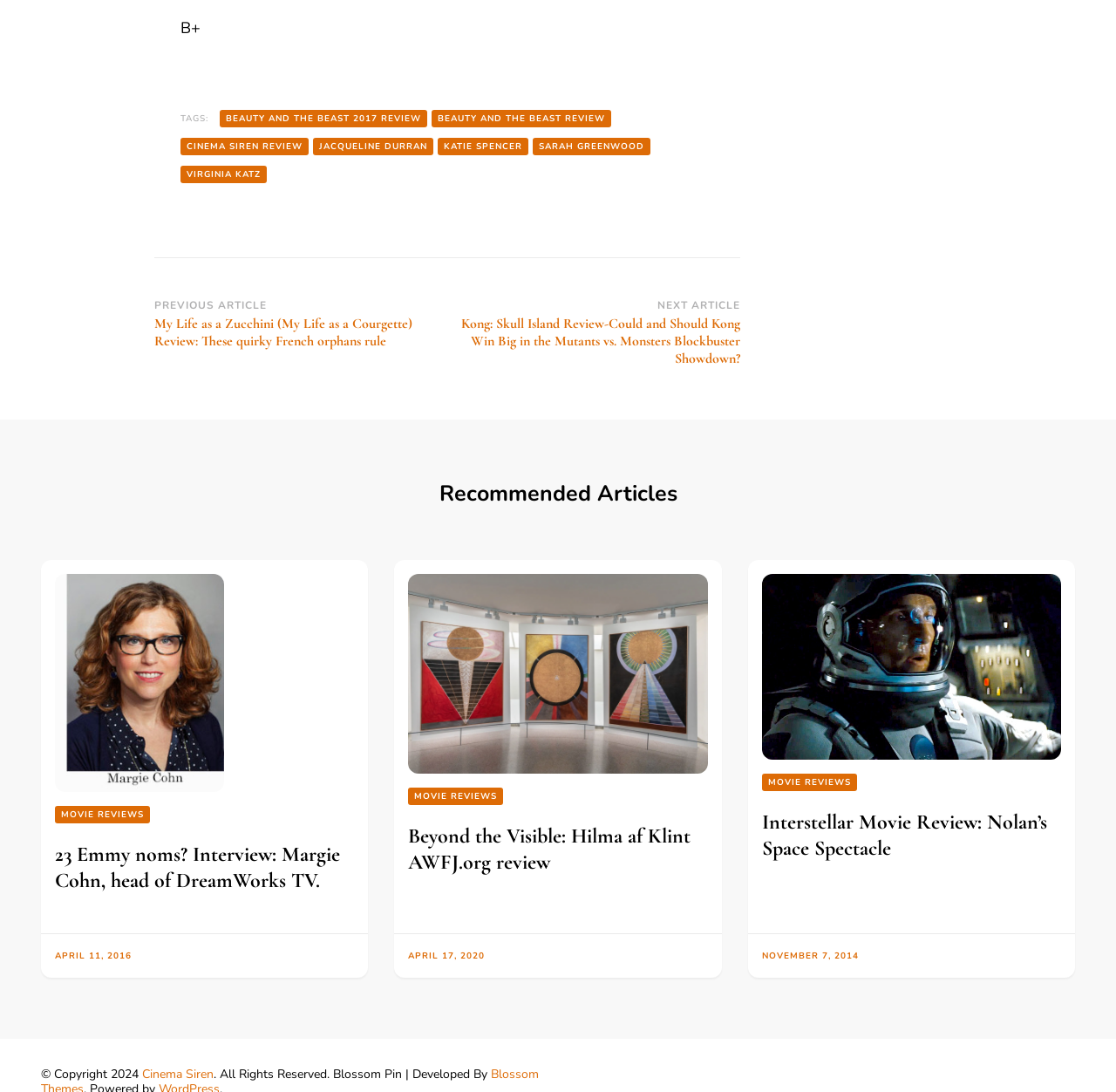Please specify the bounding box coordinates of the region to click in order to perform the following instruction: "Enter your name in the textbox".

None